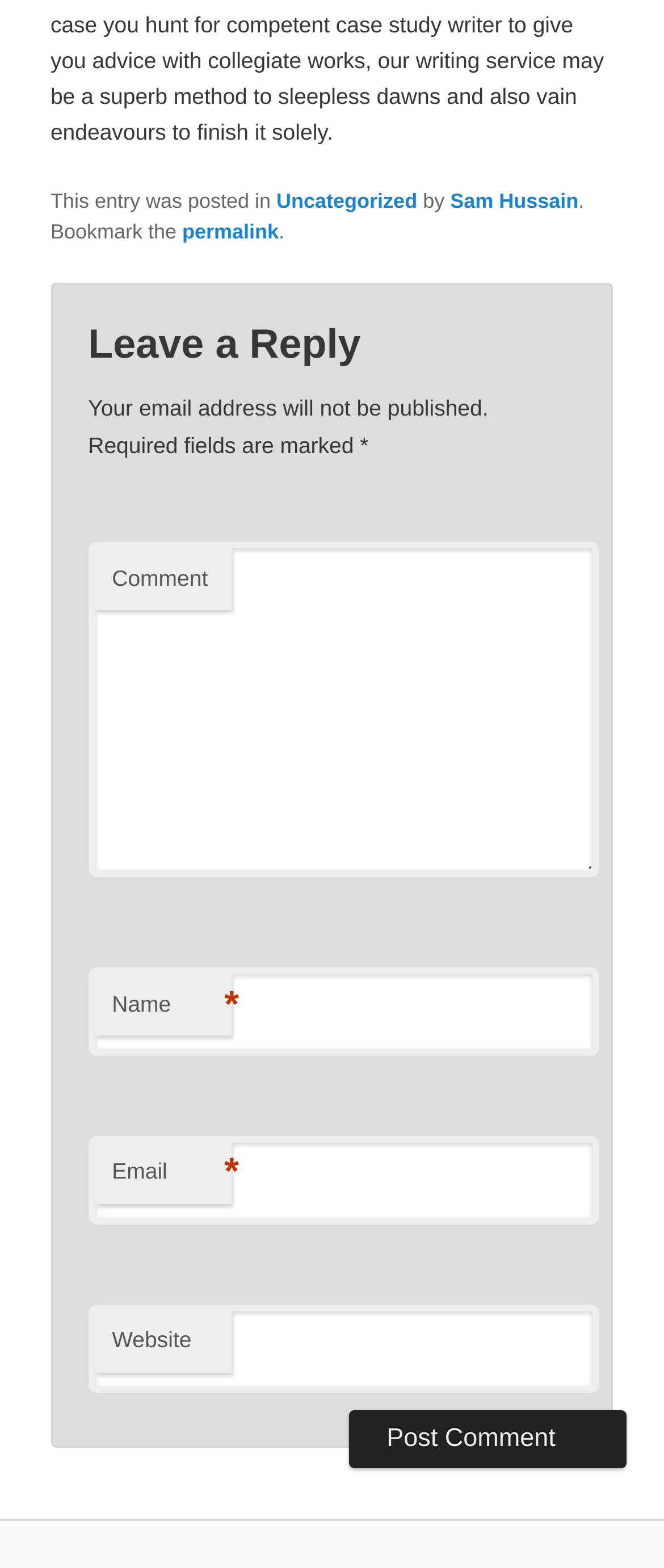Please identify the bounding box coordinates of the element that needs to be clicked to execute the following command: "Enter a comment". Provide the bounding box using four float numbers between 0 and 1, formatted as [left, top, right, bottom].

[0.133, 0.346, 0.902, 0.56]